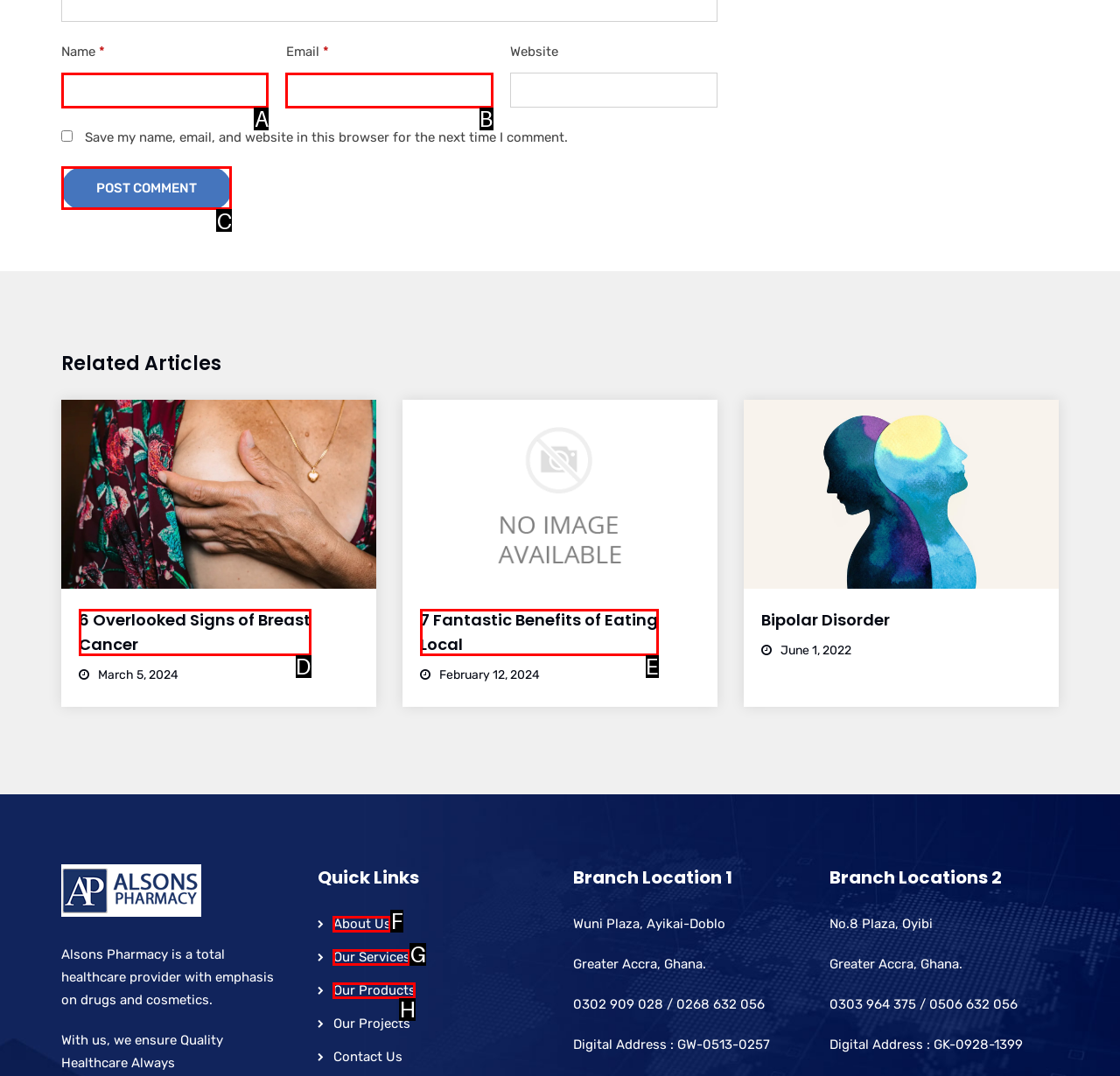Select the UI element that should be clicked to execute the following task: Click the POST COMMENT button
Provide the letter of the correct choice from the given options.

C